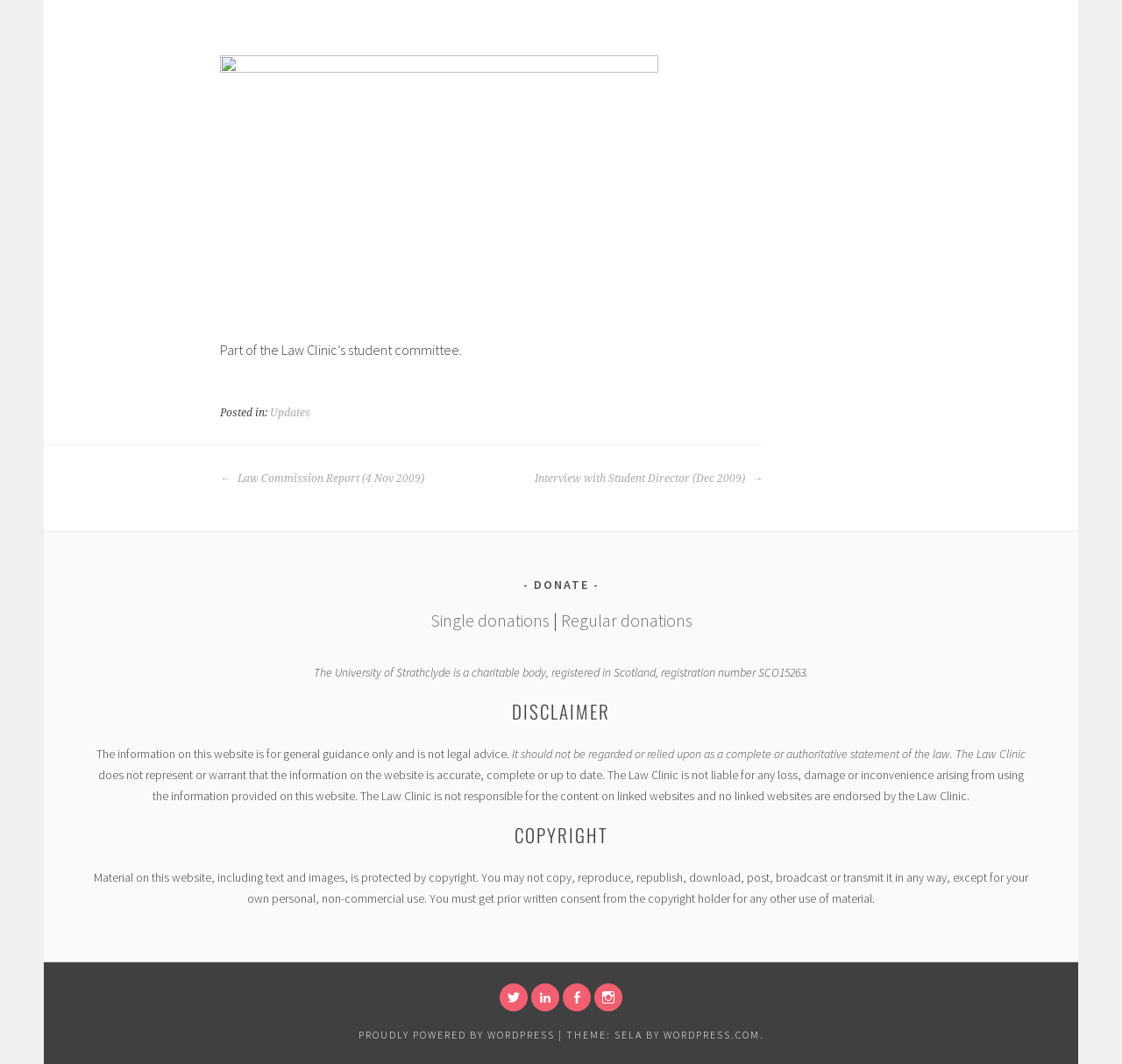Provide a short answer to the following question with just one word or phrase: What is the Law Clinic's student committee part of?

the Law Clinic